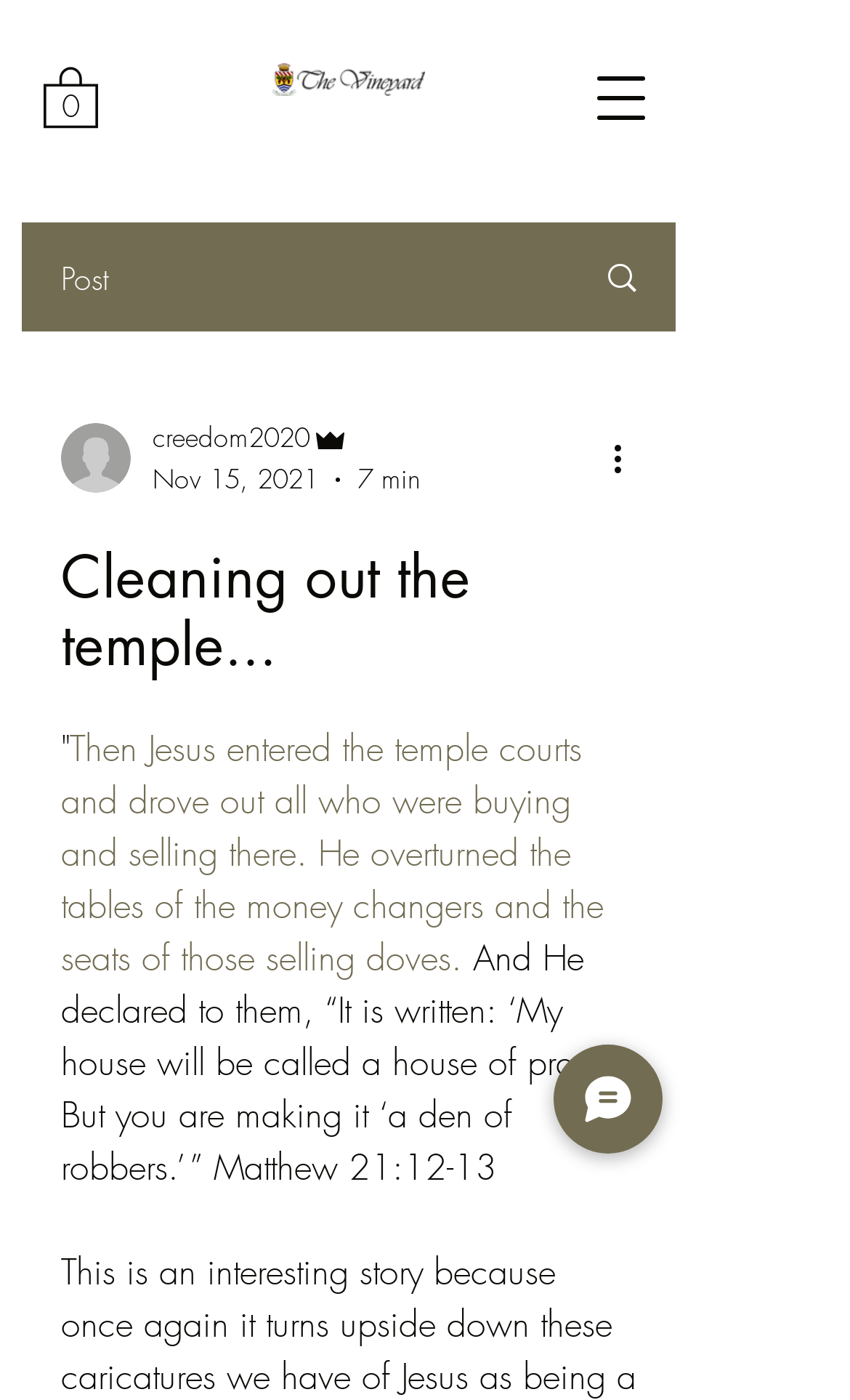Illustrate the webpage's structure and main components comprehensively.

The webpage appears to be a blog post or article about a biblical story, specifically the event where Jesus cleans out the temple. At the top of the page, there is a navigation menu button on the right side, next to a cart icon with 0 items. Below this, there is a logo and name of "The camp" on the left side, accompanied by a link.

On the left side of the page, there is a section with a writer's picture, their name "creedom2020 Admin", and the date and time of the post, "Nov 15, 2021, 7 min". Below this, there is a heading that reads "Cleaning out the temple...".

The main content of the page is a passage of text that describes the story of Jesus cleaning out the temple. The text is divided into multiple links, each containing a few words or phrases. The passage starts with "Then Jesus entered the temple courts and drove out all who were buying and selling there." and continues to describe the event.

On the right side of the page, there is a button labeled "More actions" and an image. At the bottom of the page, there is a button labeled "Chat" with an accompanying image.

There are several images on the page, including the writer's picture, the camp logo, and icons for the navigation menu and chat button.